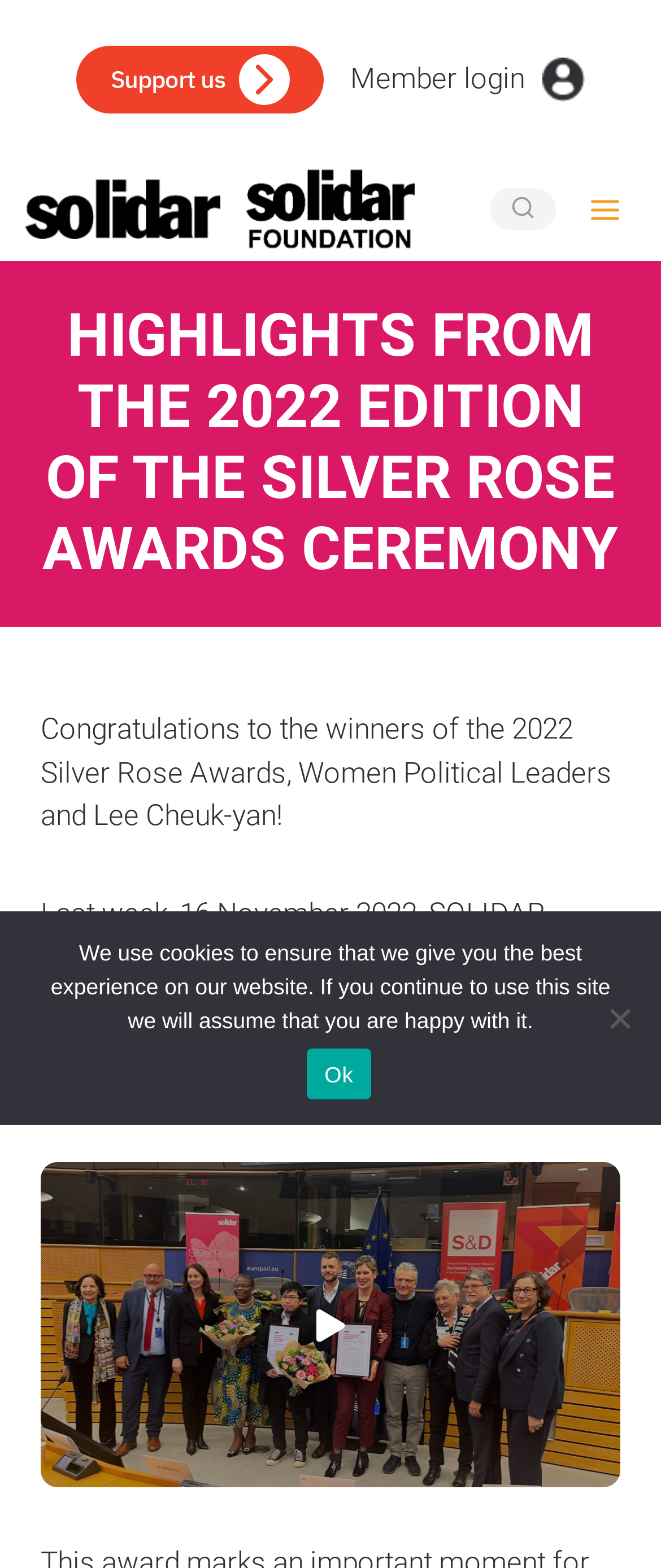What is the text above the 'Play' button?
Using the image, give a concise answer in the form of a single word or short phrase.

Congratulations to the winners